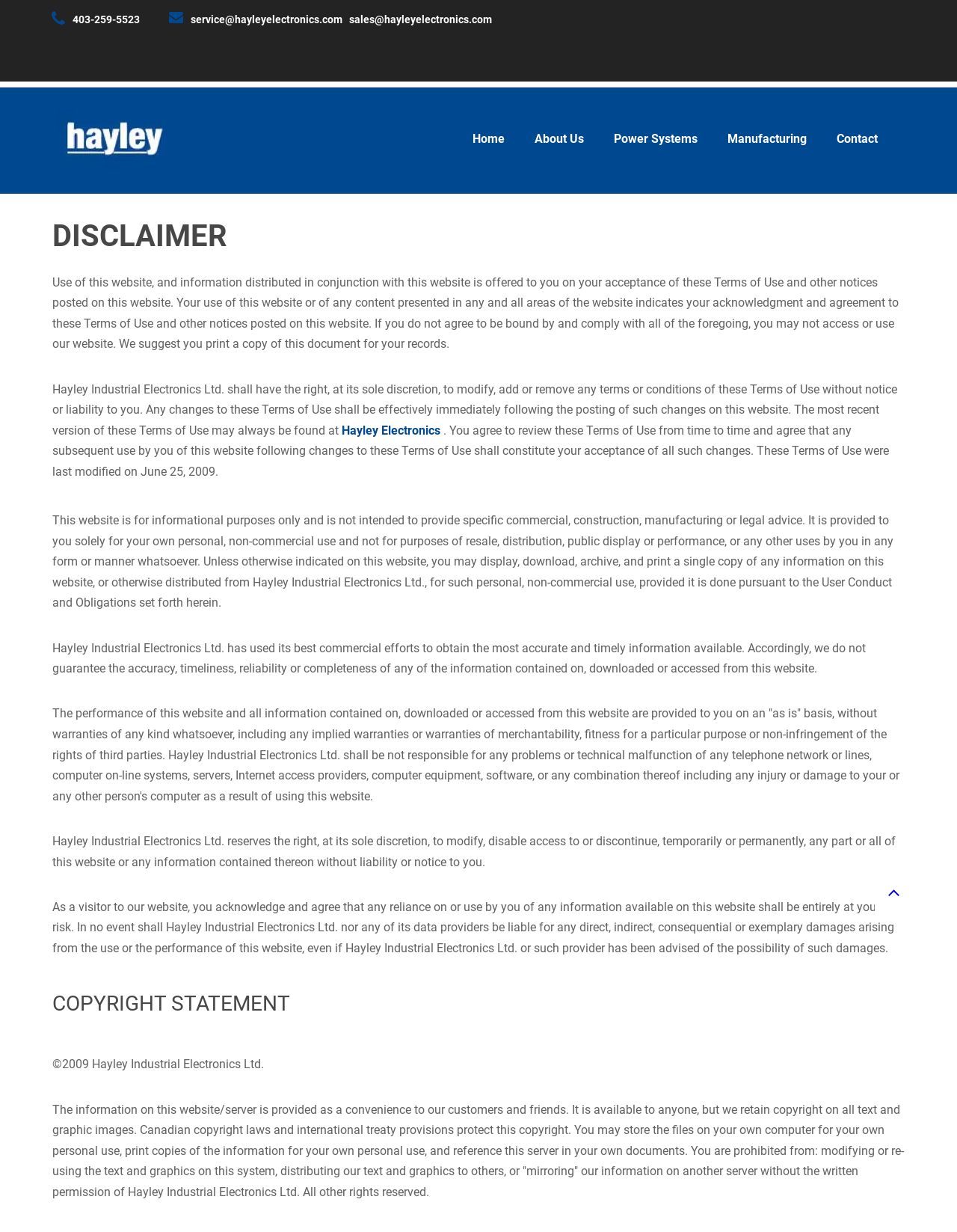Provide the bounding box coordinates of the HTML element described by the text: "sales@hayleyelectronics.com".

[0.365, 0.011, 0.514, 0.021]